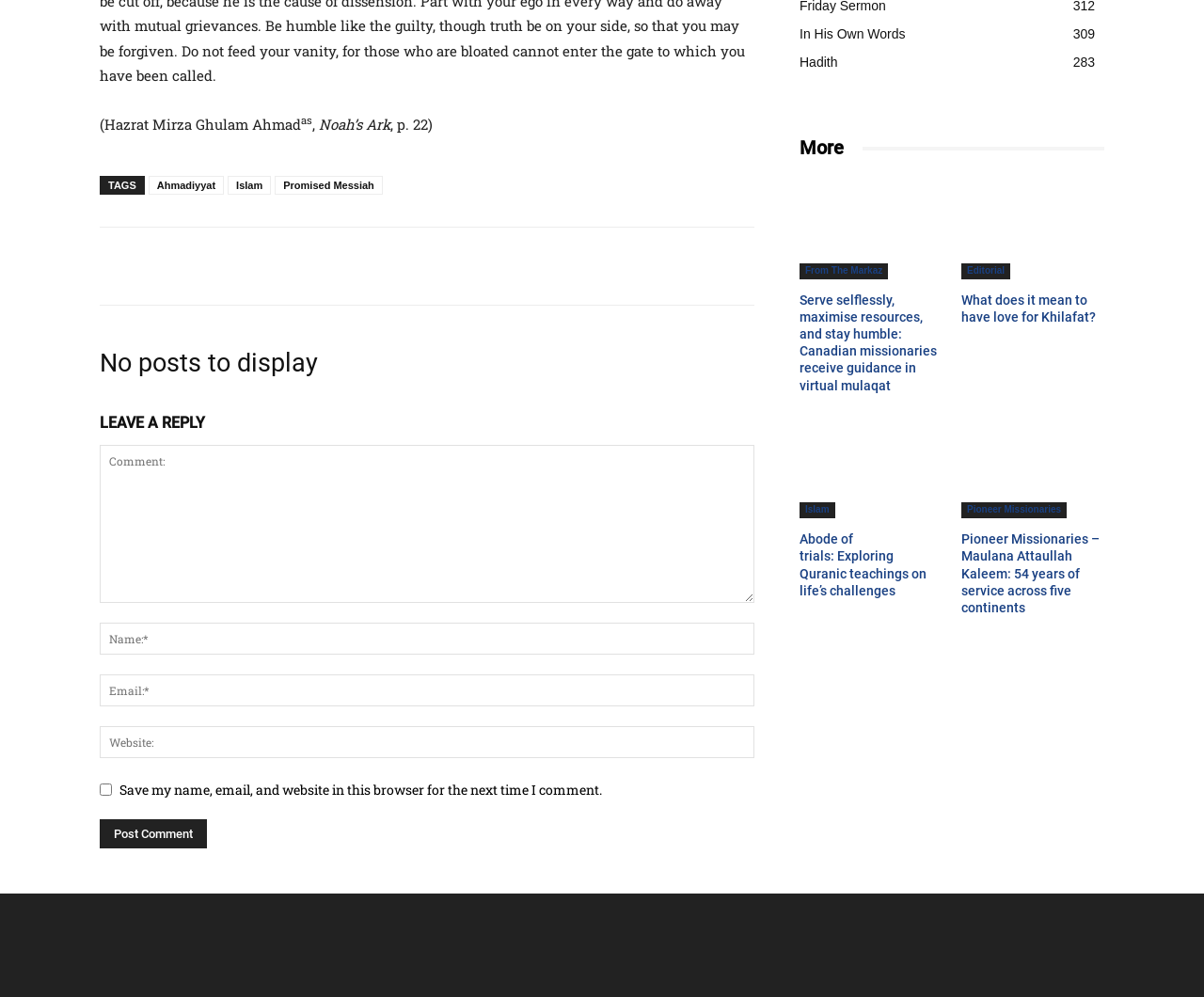Please identify the bounding box coordinates of the clickable area that will allow you to execute the instruction: "Click on the 'Serve selflessly, maximise resources, and stay humble: Canadian missionaries receive guidance in virtual mulaqat' link".

[0.664, 0.18, 0.783, 0.28]